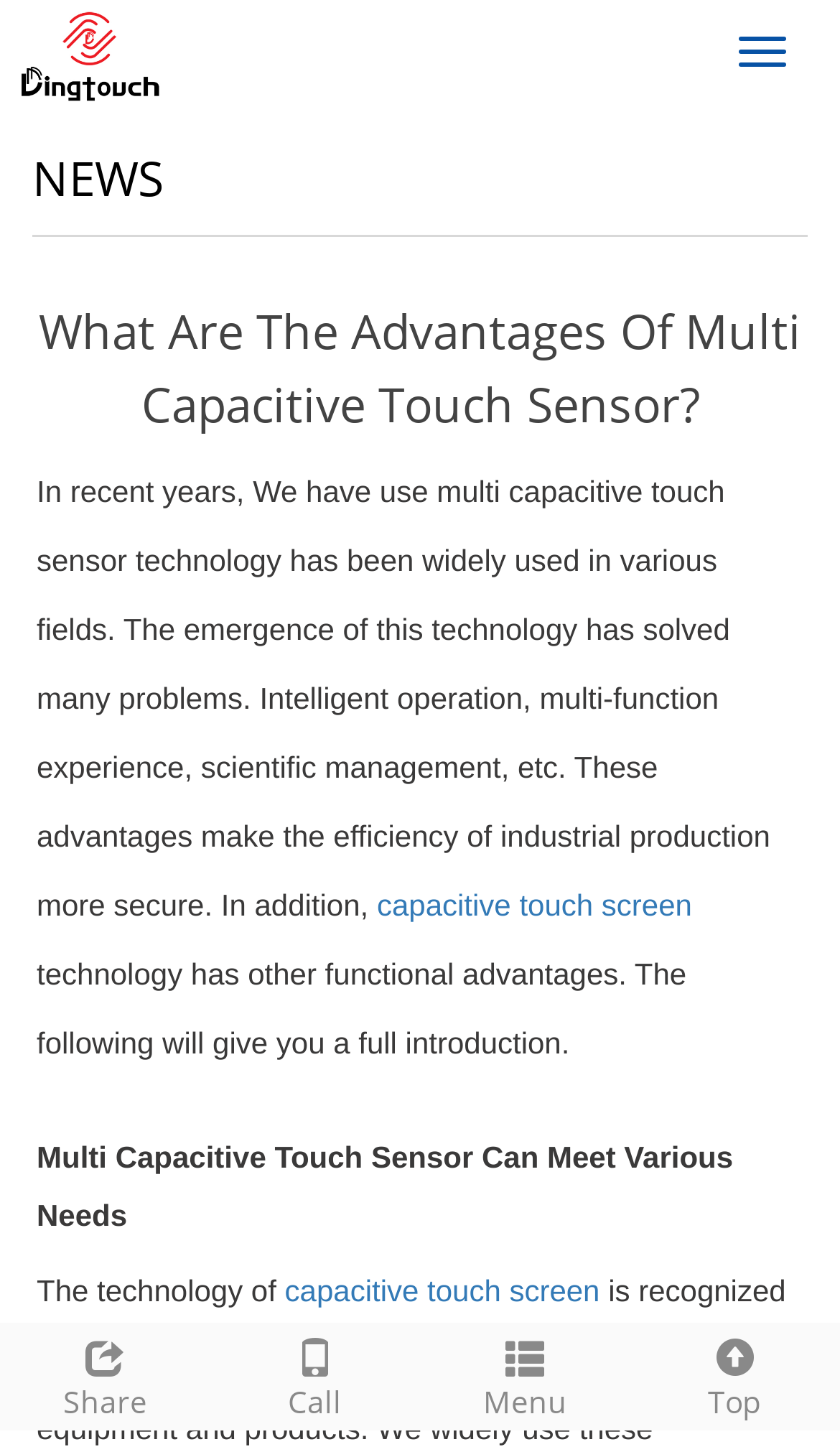Find the bounding box of the element with the following description: "Toggle navigation". The coordinates must be four float numbers between 0 and 1, formatted as [left, top, right, bottom].

[0.854, 0.012, 0.962, 0.06]